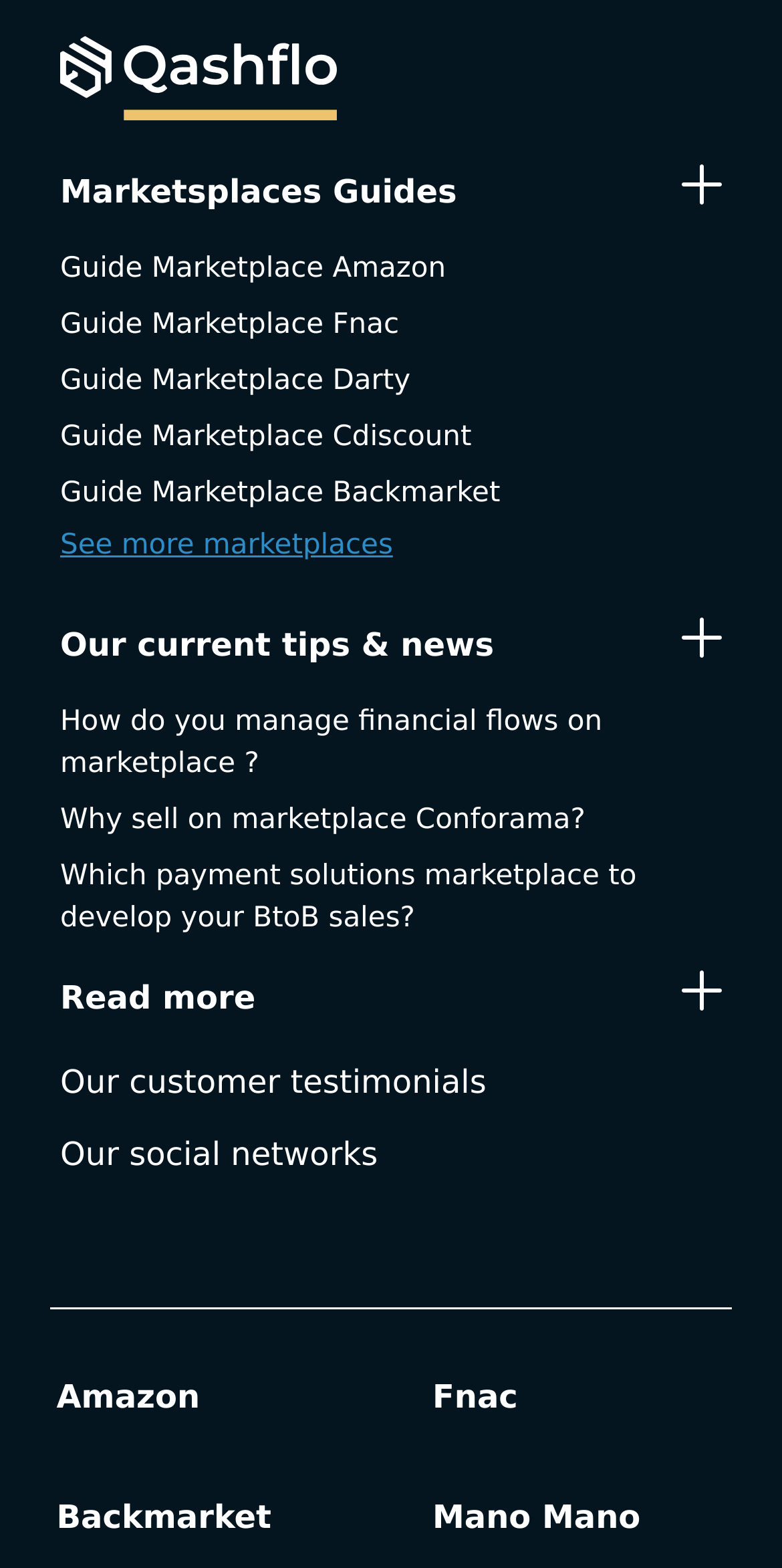Determine the bounding box coordinates of the clickable region to execute the instruction: "Check out Icon Instagram". The coordinates should be four float numbers between 0 and 1, denoted as [left, top, right, bottom].

[0.385, 0.766, 0.449, 0.79]